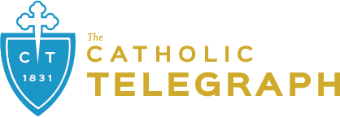Offer an in-depth caption that covers the entire scene depicted in the image.

The image features the logo of "The Catholic Telegraph," which is designed with a blue shield and a cross at the top. The logo prominently displays the letters "CT" in white, accompanied by the name "CATHOLIC TELEGRAPH" in bold, golden typography. Below the name, the year "1831" is noted, indicating the long history of this publication. This logo serves as a visual representation of the Catholic news organization, which focuses on providing updates and stories relevant to the Catholic community.